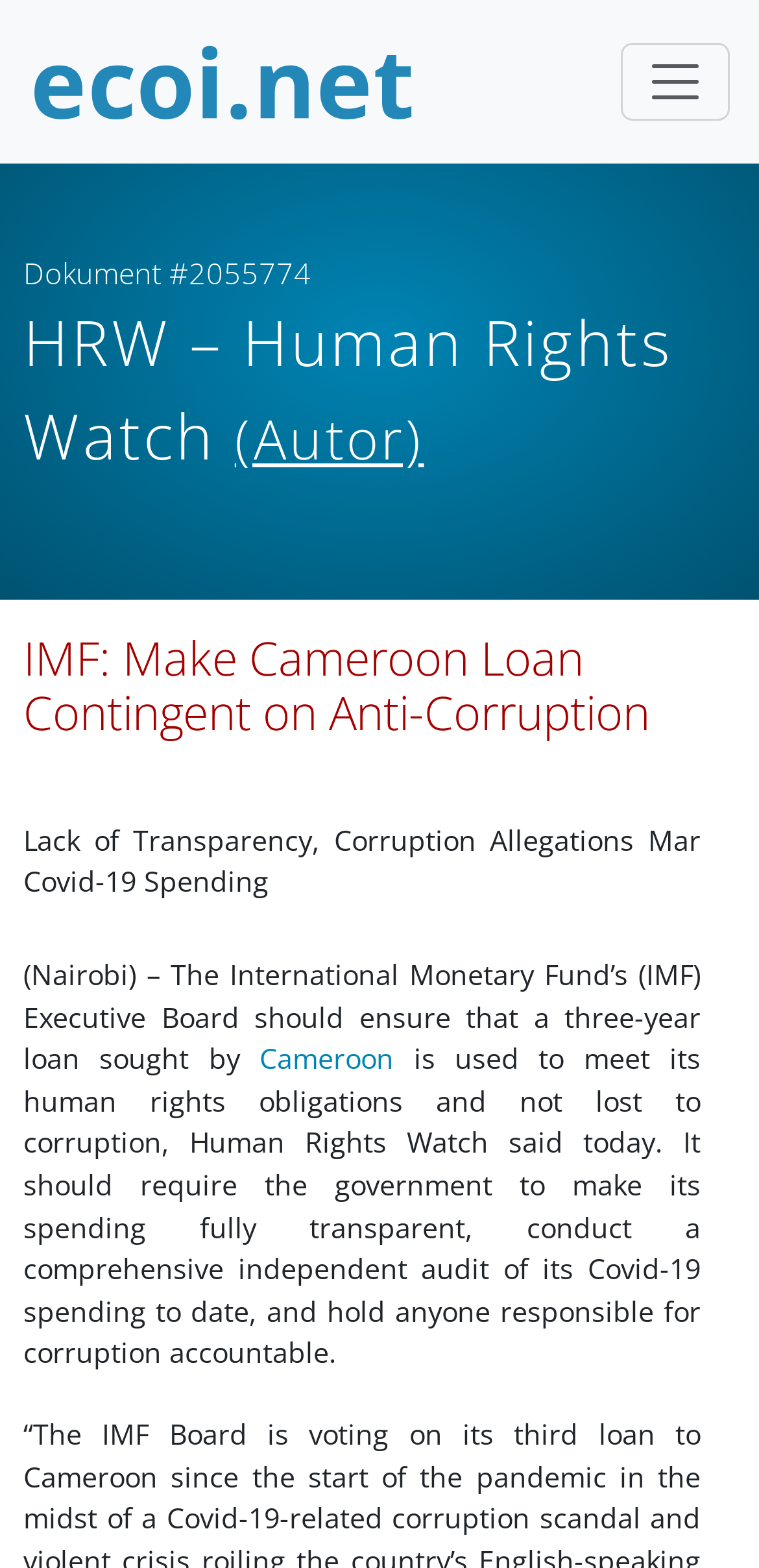Answer the following query with a single word or phrase:
What is the purpose of the loan being sought by Cameroon?

Meet human rights obligations